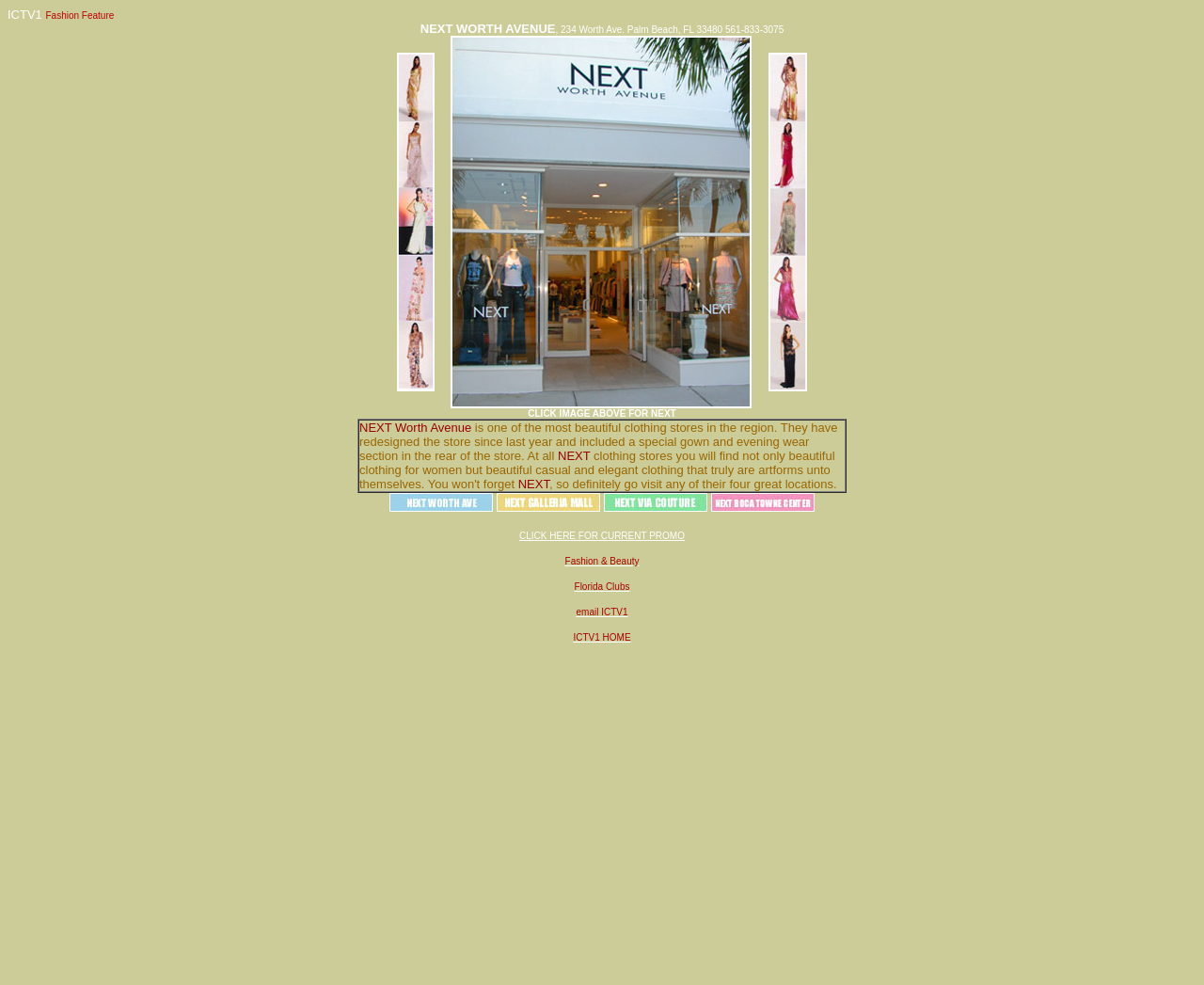How many links are there in the webpage?
Using the screenshot, give a one-word or short phrase answer.

5